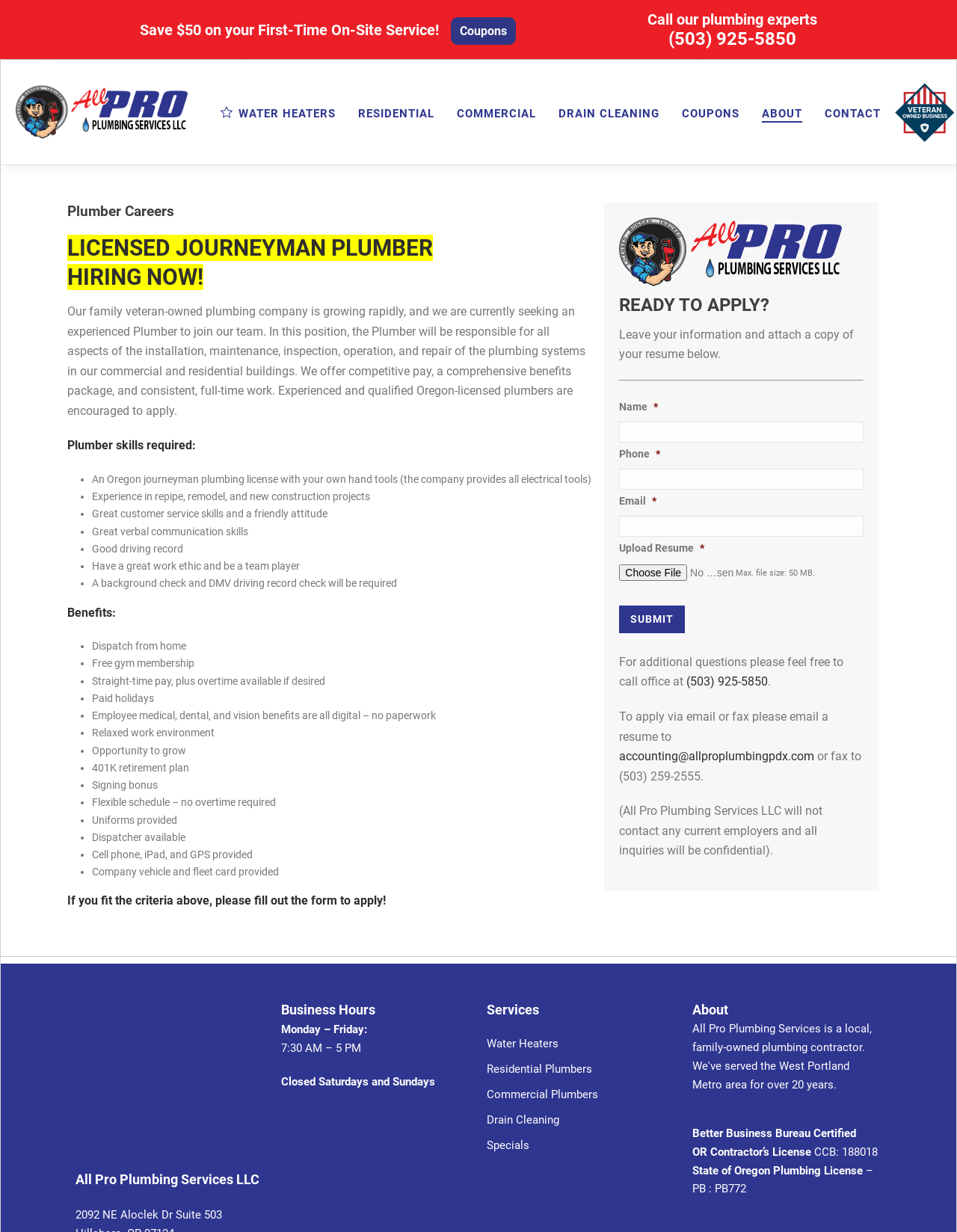Determine the bounding box coordinates of the clickable area required to perform the following instruction: "Apply for the plumber job". The coordinates should be represented as four float numbers between 0 and 1: [left, top, right, bottom].

[0.647, 0.491, 0.716, 0.514]